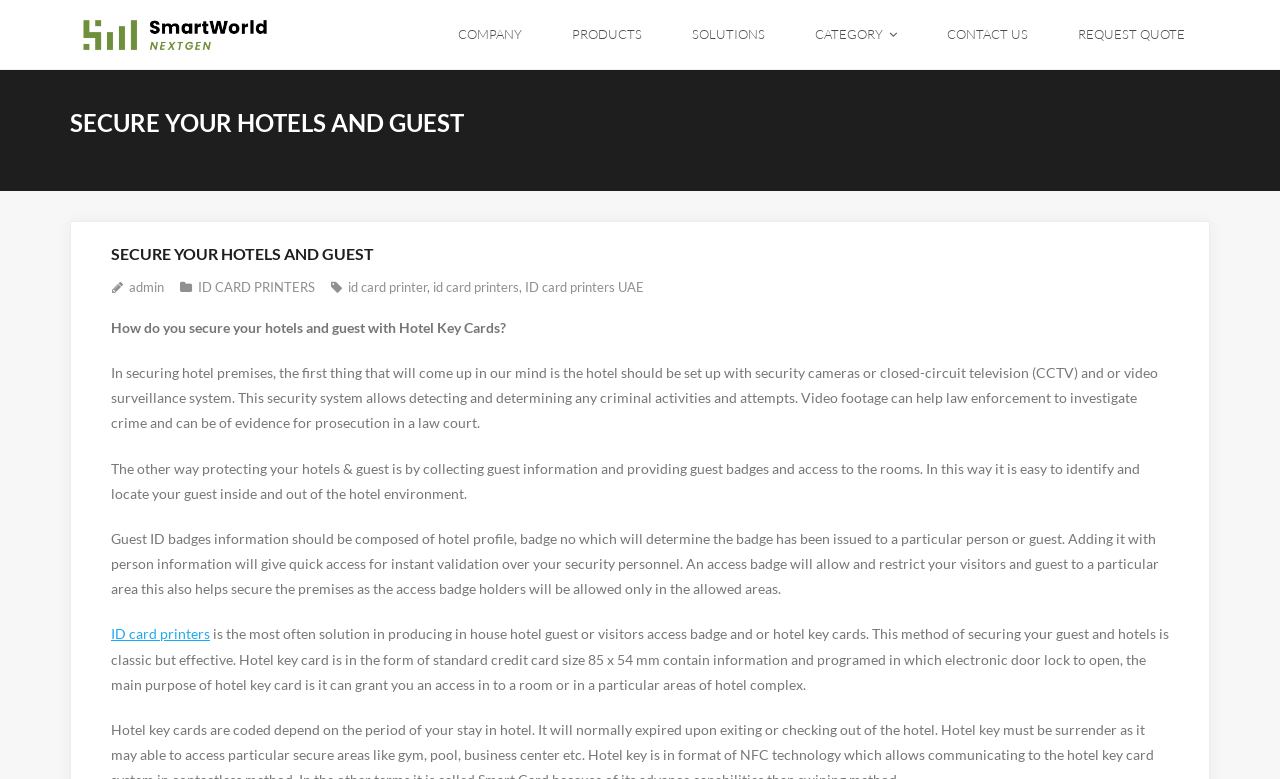What is the purpose of hotel key cards?
Using the details from the image, give an elaborate explanation to answer the question.

According to the webpage, the main purpose of hotel key card is it can grant you an access in to a room or in a particular areas of hotel complex. It is in the form of standard credit card size 85 x 54 mm contain information and programed in which electronic door lock to open.